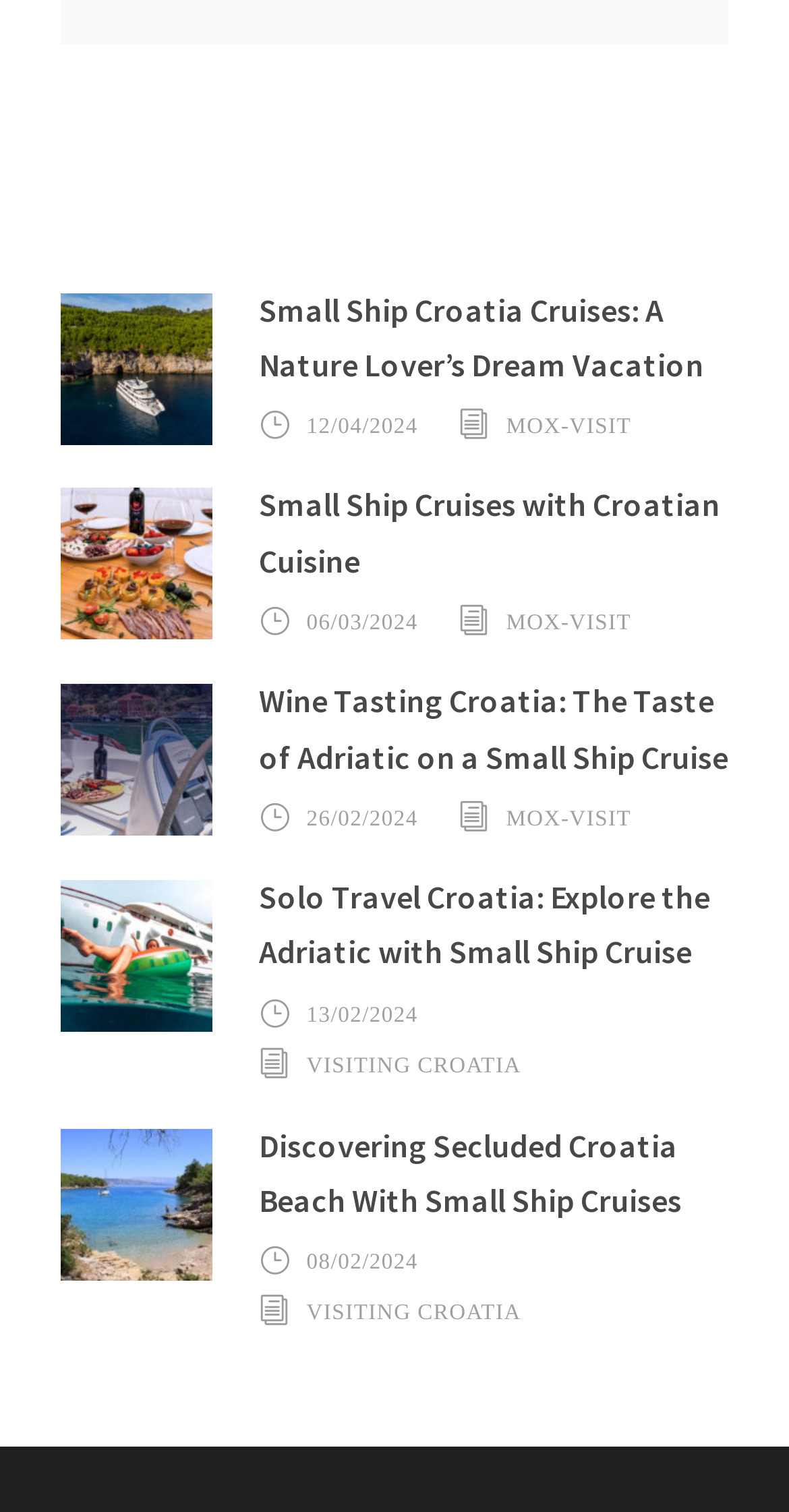Using the element description provided, determine the bounding box coordinates in the format (top-left x, top-left y, bottom-right x, bottom-right y). Ensure that all values are floating point numbers between 0 and 1. Element description: alt="day sailing private" title="private-cruises-08-1280×700"

[0.077, 0.358, 0.269, 0.383]